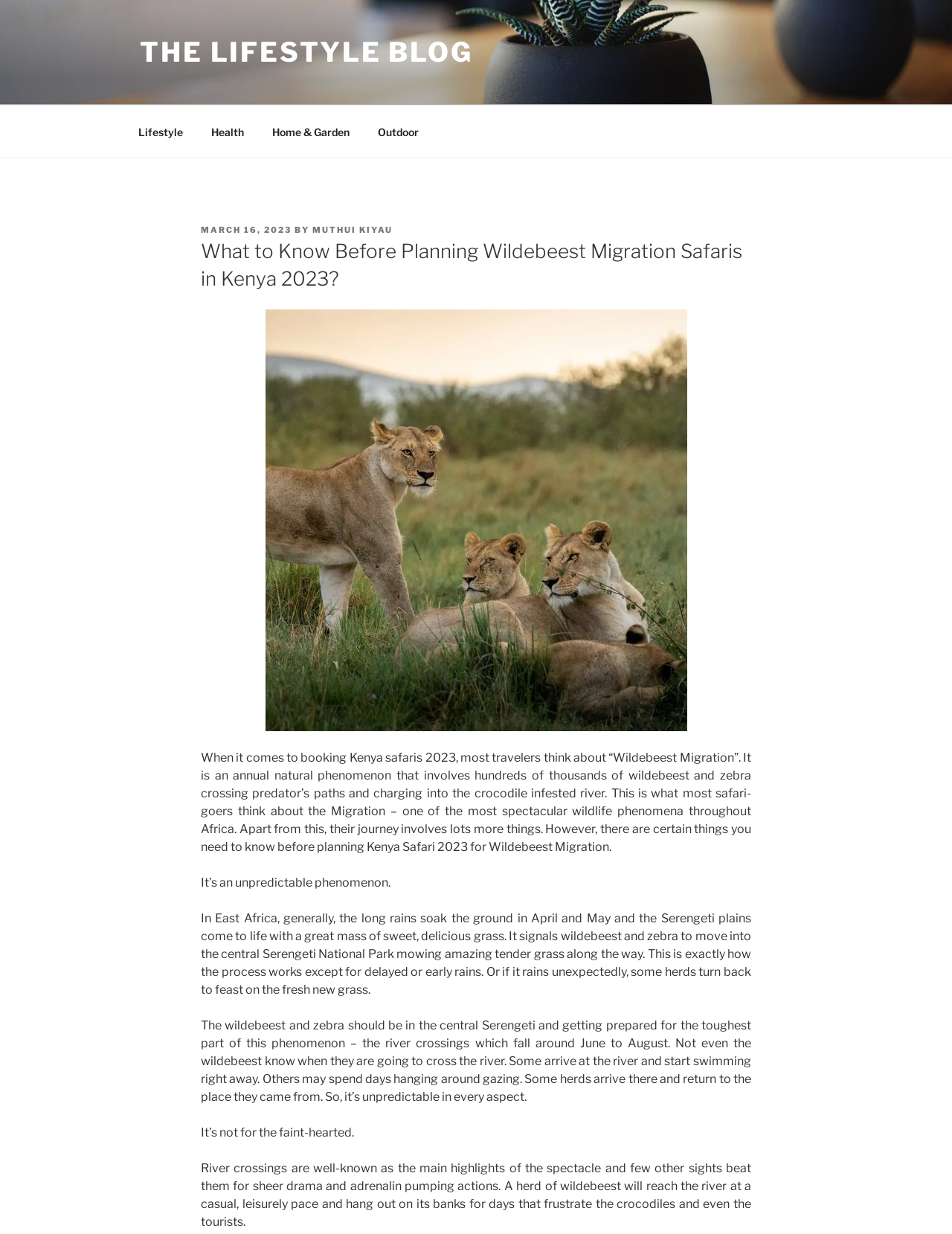Provide a thorough and detailed response to the question by examining the image: 
When do the long rains typically soak the ground in East Africa?

According to the webpage, in East Africa, the long rains typically soak the ground in April and May, which signals wildebeest and zebra to move into the central Serengeti National Park.